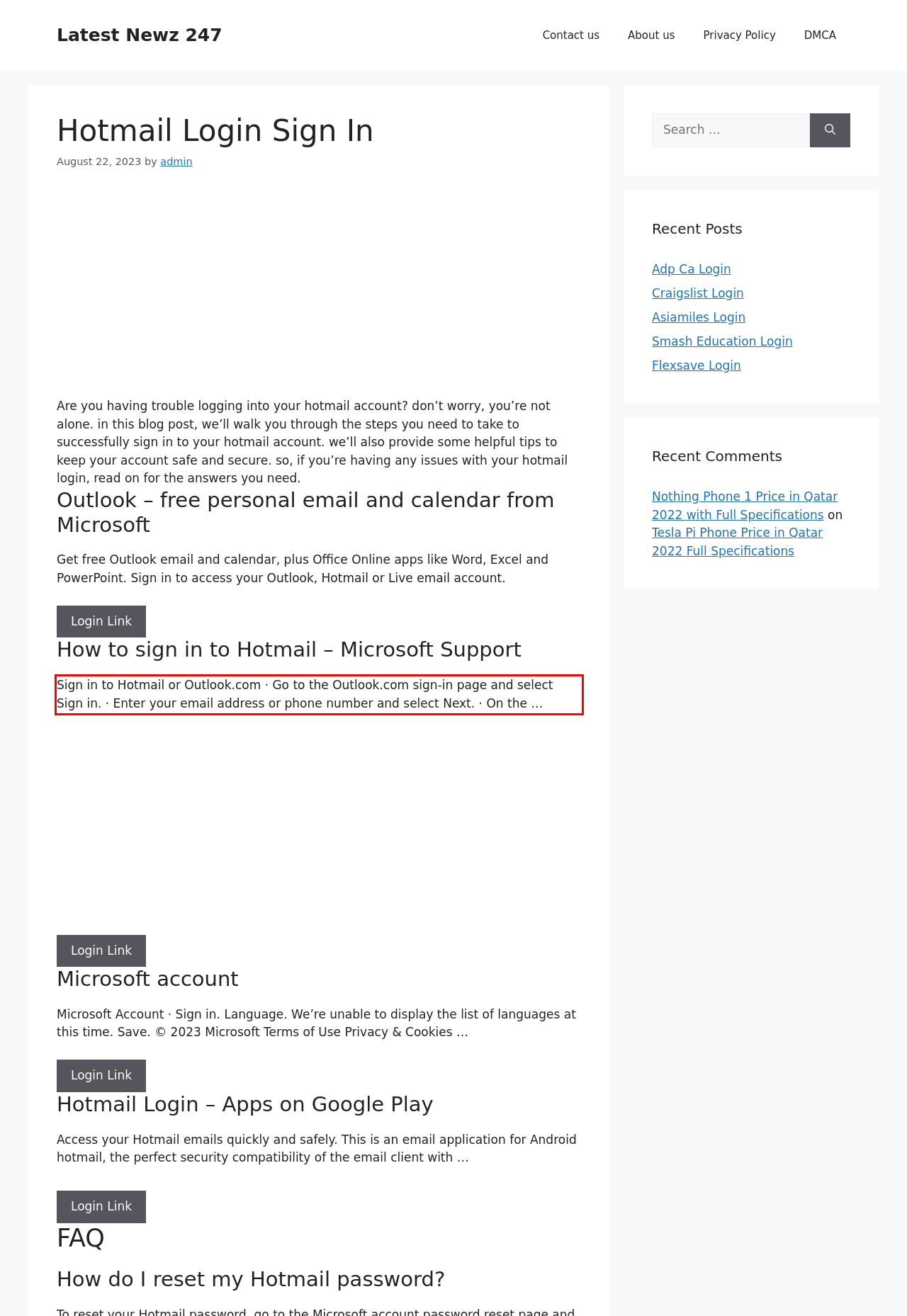You are provided with a screenshot of a webpage featuring a red rectangle bounding box. Extract the text content within this red bounding box using OCR.

Sign in to Hotmail or Outlook.com · Go to the Outlook.com sign-in page and select Sign in. · Enter your email address or phone number and select Next. · On the …